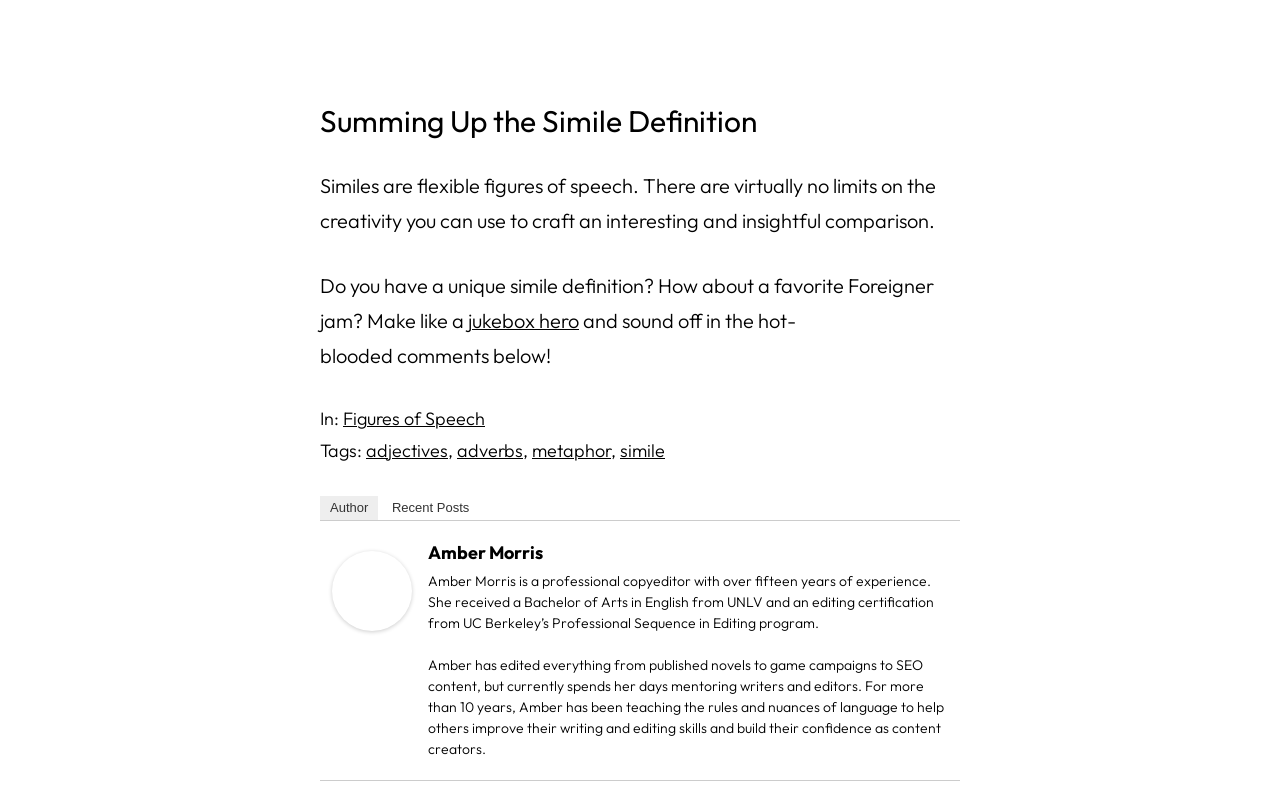What is the educational background of the author?
Refer to the image and offer an in-depth and detailed answer to the question.

The educational background of the author can be determined by reading the bio section, which states that Amber Morris received a Bachelor of Arts in English from UNLV and an editing certification from UC Berkeley’s Professional Sequence in Editing program.